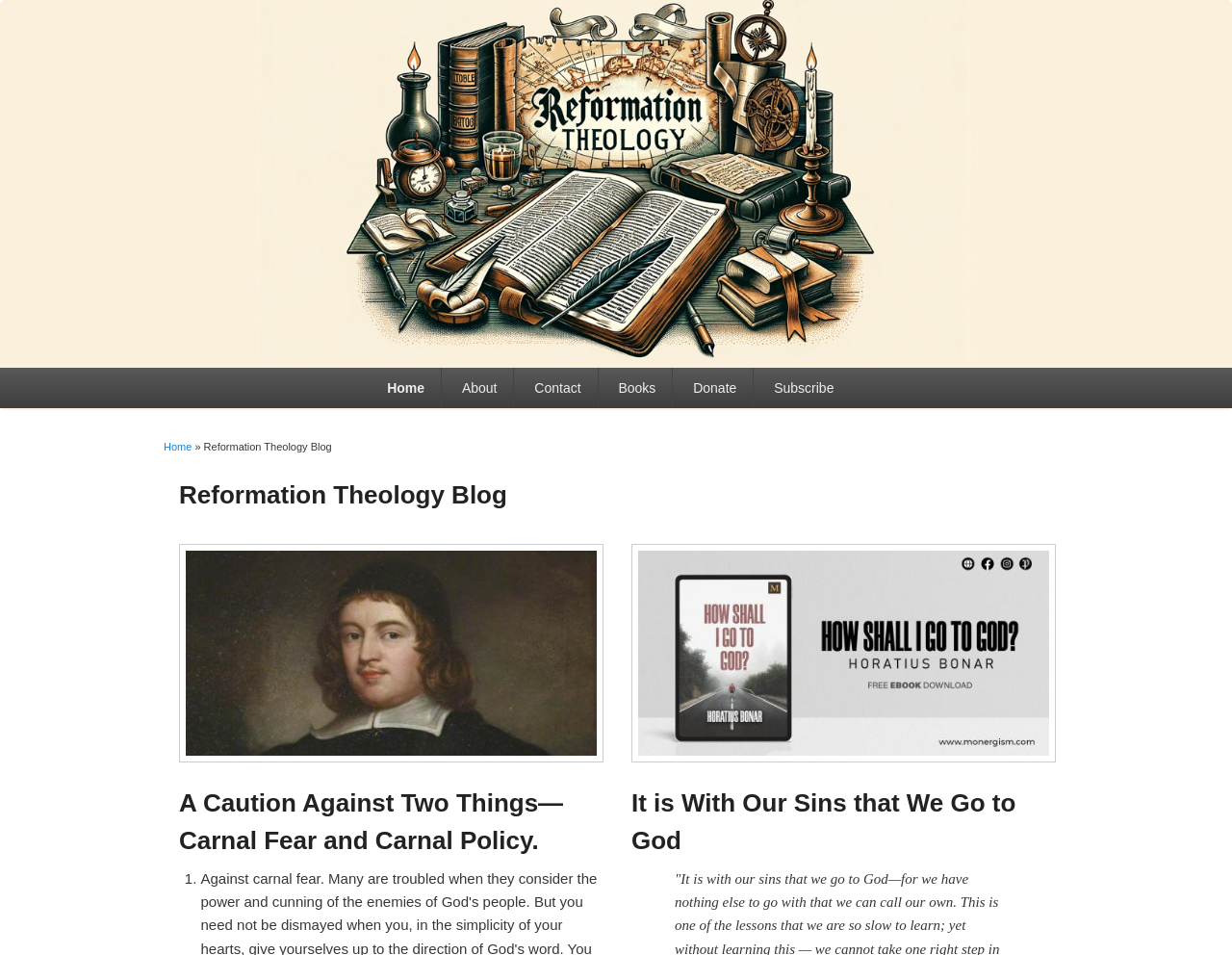What is the purpose of the 'Donate' link? Examine the screenshot and reply using just one word or a brief phrase.

To donate to the website